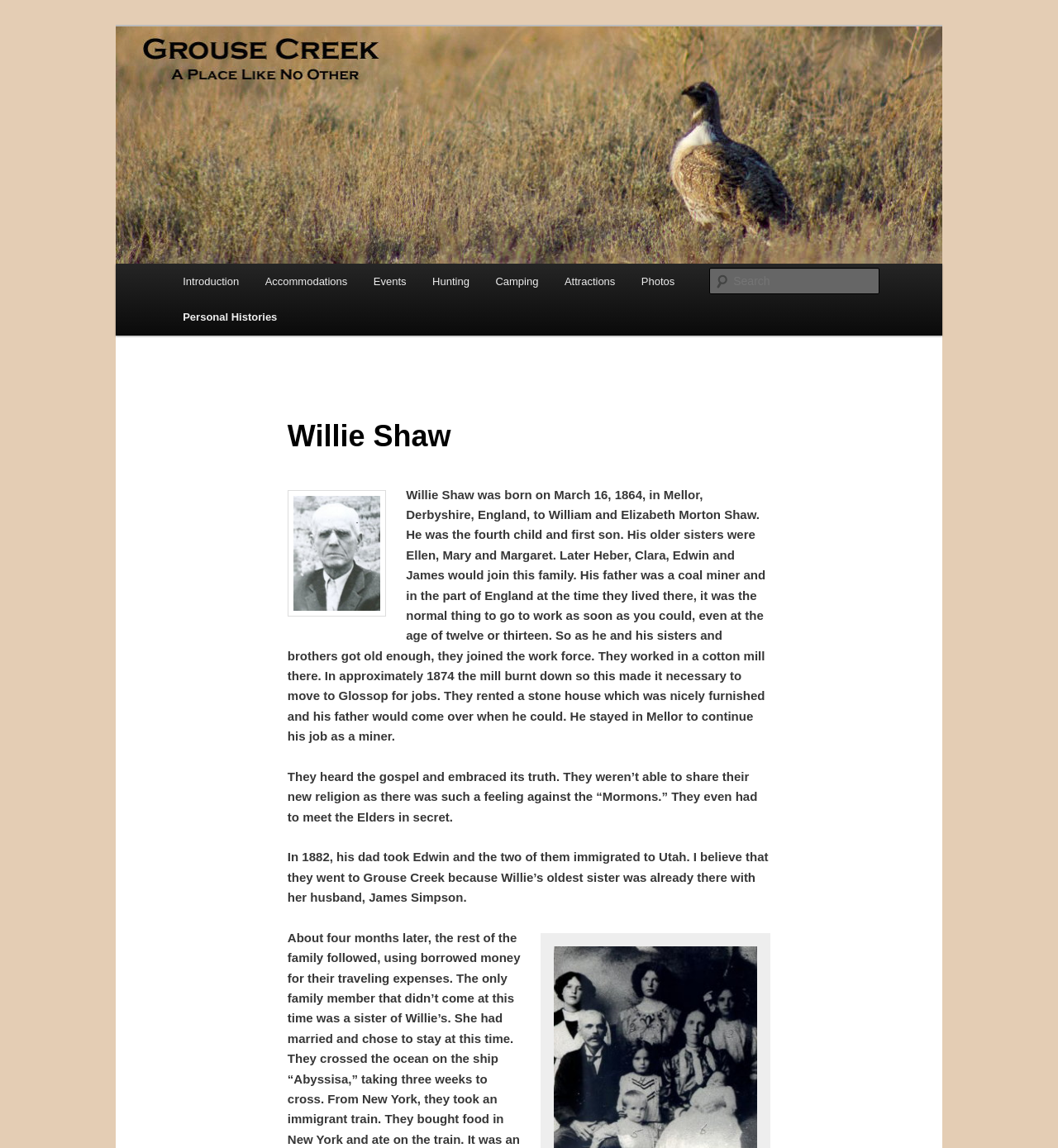Kindly determine the bounding box coordinates for the area that needs to be clicked to execute this instruction: "Go to the 'Hunting' page".

[0.396, 0.23, 0.456, 0.261]